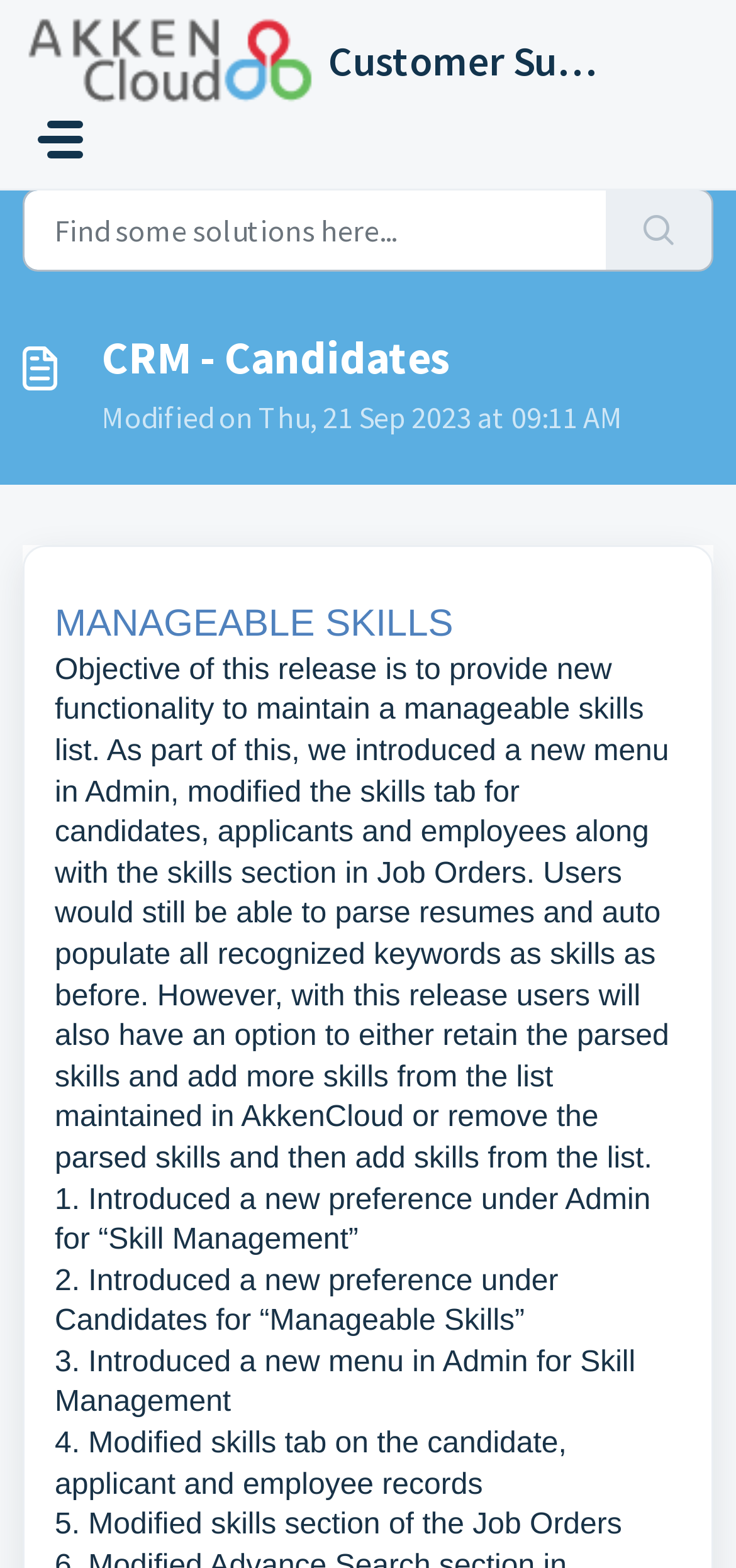Please reply to the following question using a single word or phrase: 
What is the main feature of this release?

Manageable skills